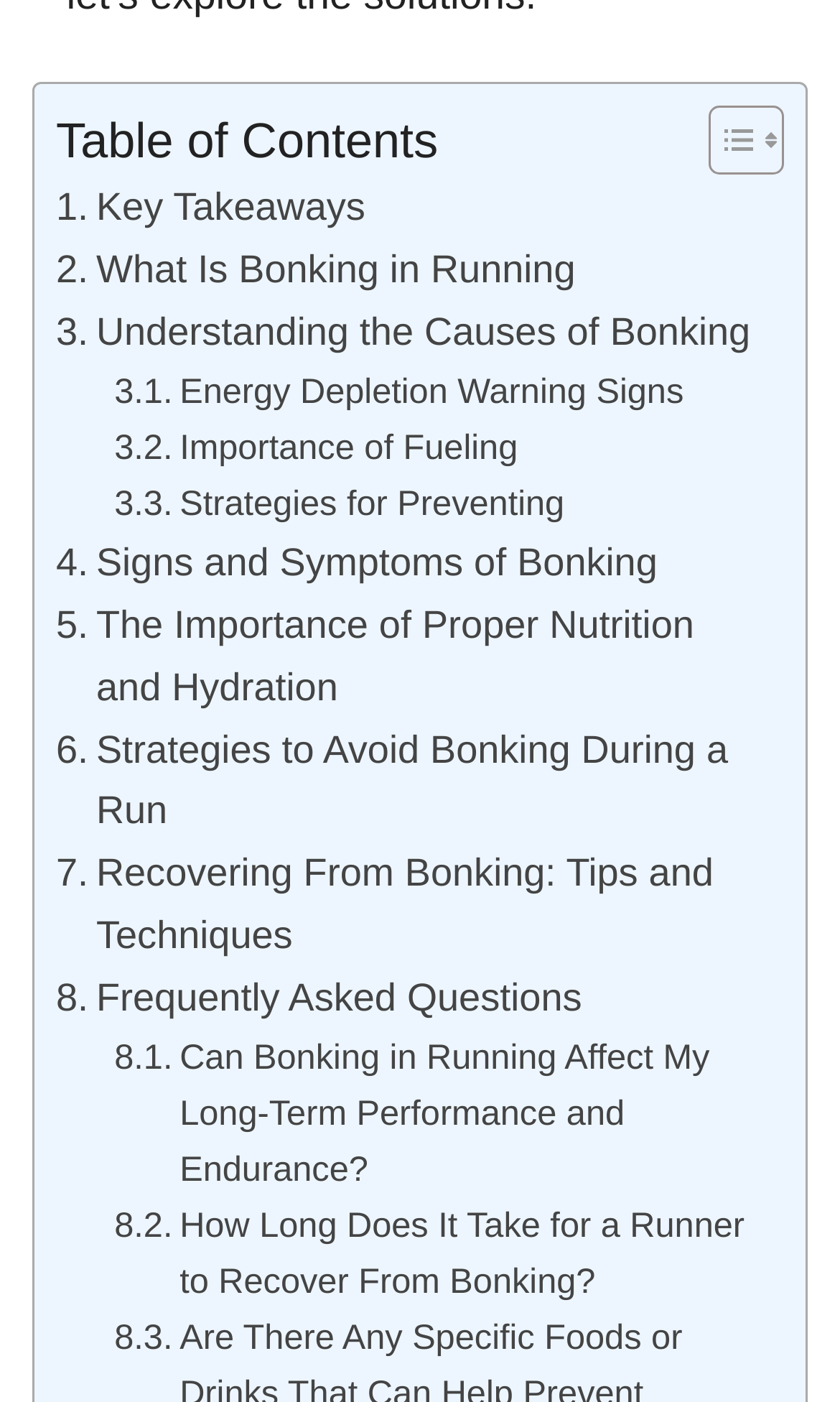Locate the bounding box coordinates of the clickable region necessary to complete the following instruction: "Check 'Frequently Asked Questions'". Provide the coordinates in the format of four float numbers between 0 and 1, i.e., [left, top, right, bottom].

[0.067, 0.69, 0.693, 0.735]